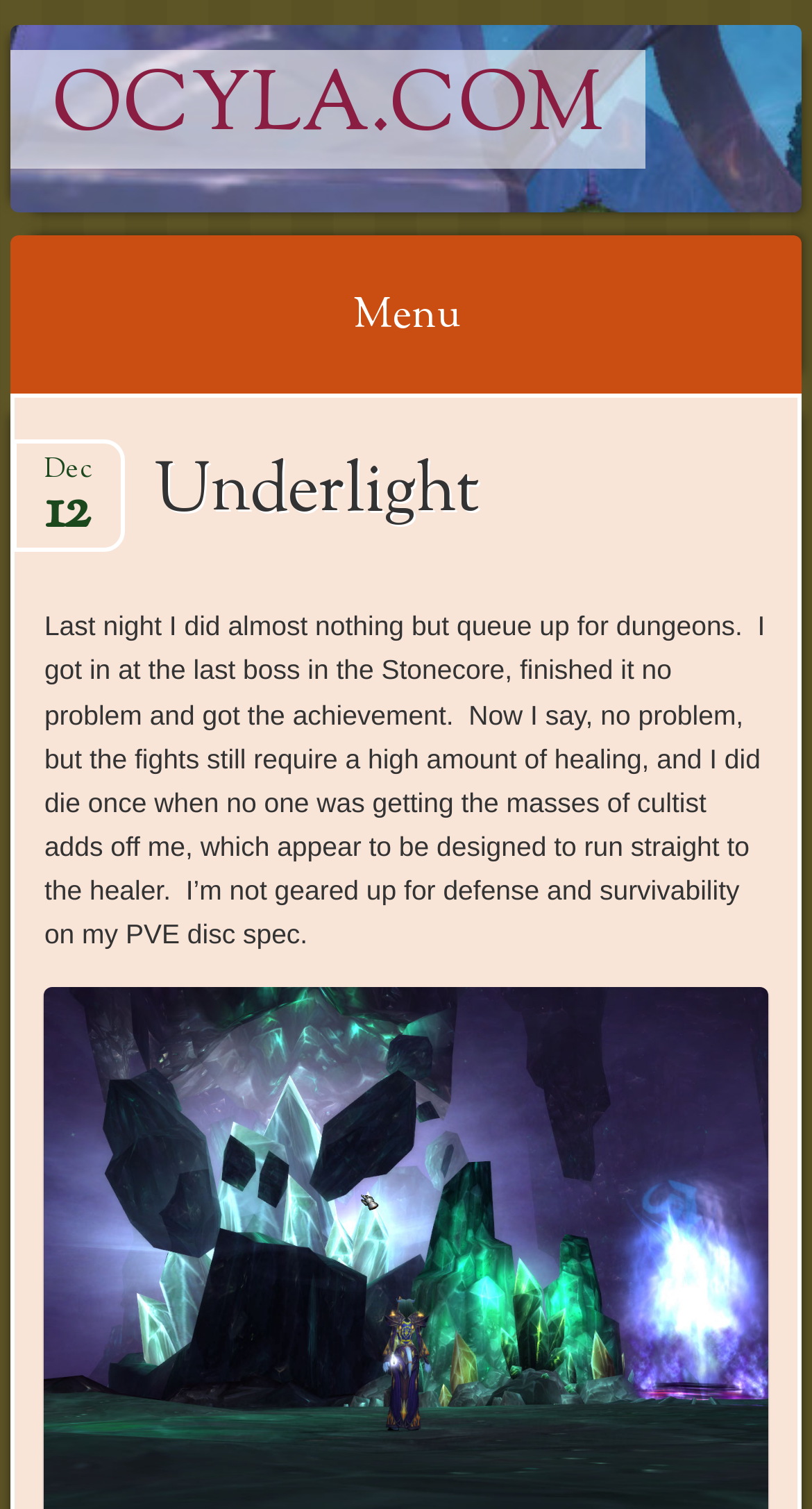Predict the bounding box coordinates for the UI element described as: "alt="Gerald D. Arrington"". The coordinates should be four float numbers between 0 and 1, presented as [left, top, right, bottom].

None